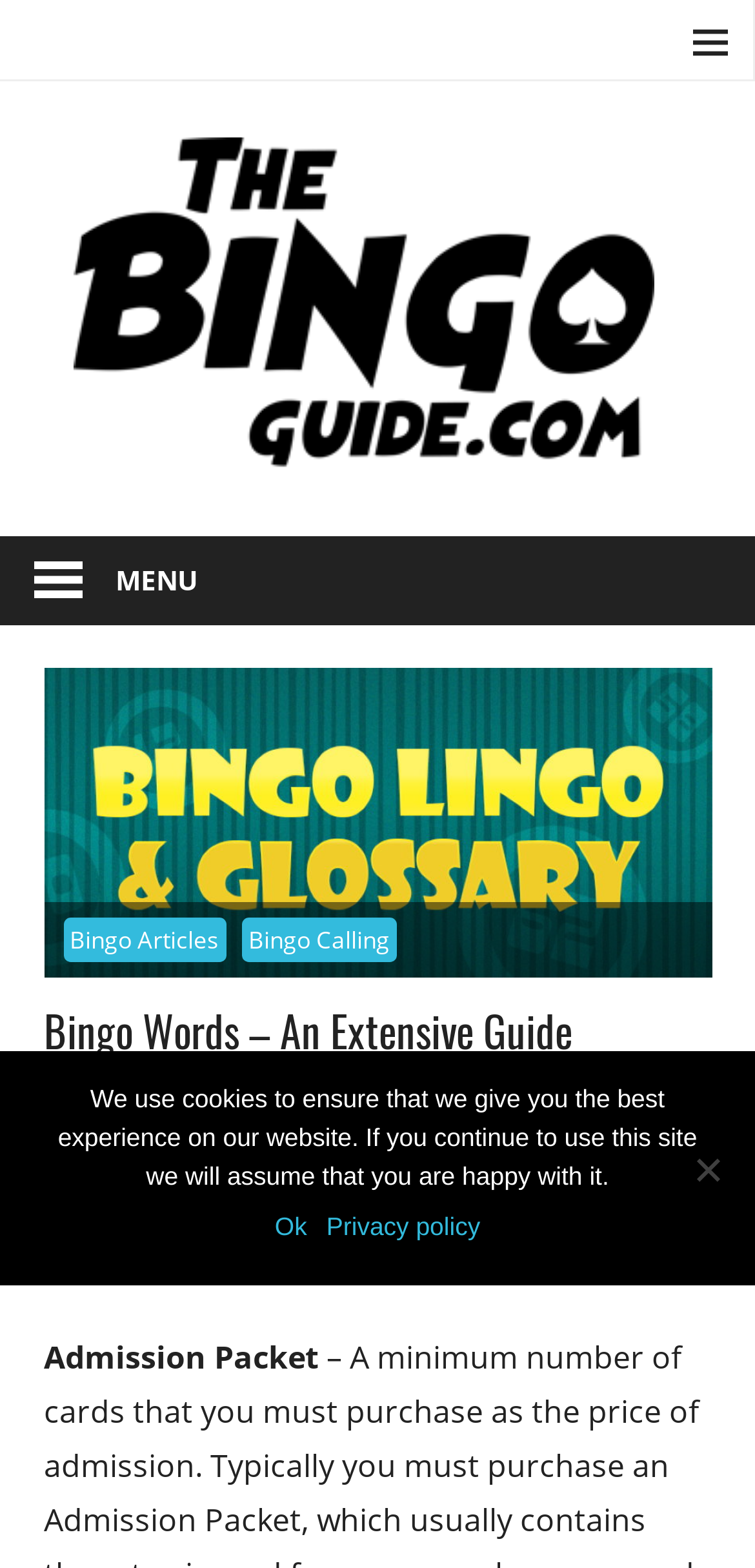Could you find the bounding box coordinates of the clickable area to complete this instruction: "Go to the-bingo-guide.com website"?

[0.096, 0.084, 0.904, 0.108]